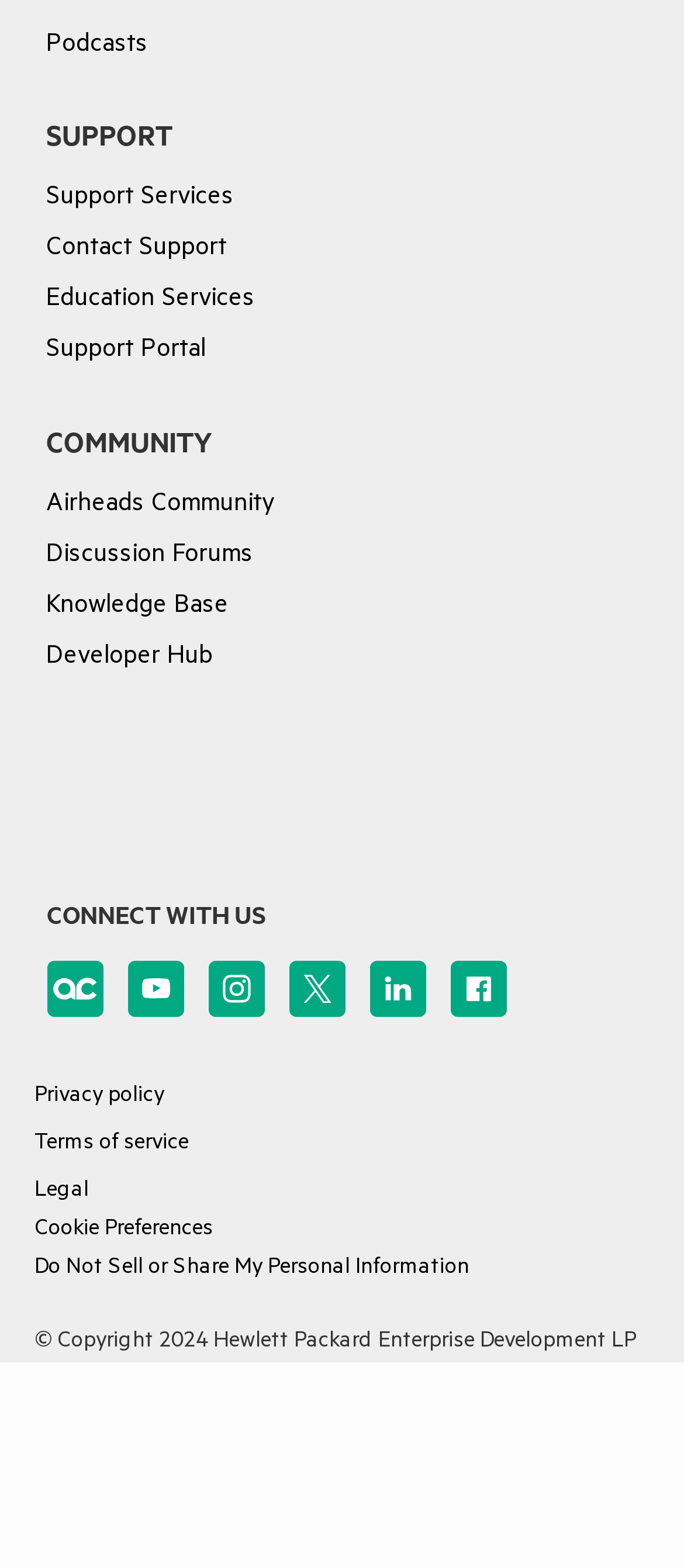Please identify the coordinates of the bounding box for the clickable region that will accomplish this instruction: "Read Privacy policy".

[0.05, 0.692, 0.24, 0.708]